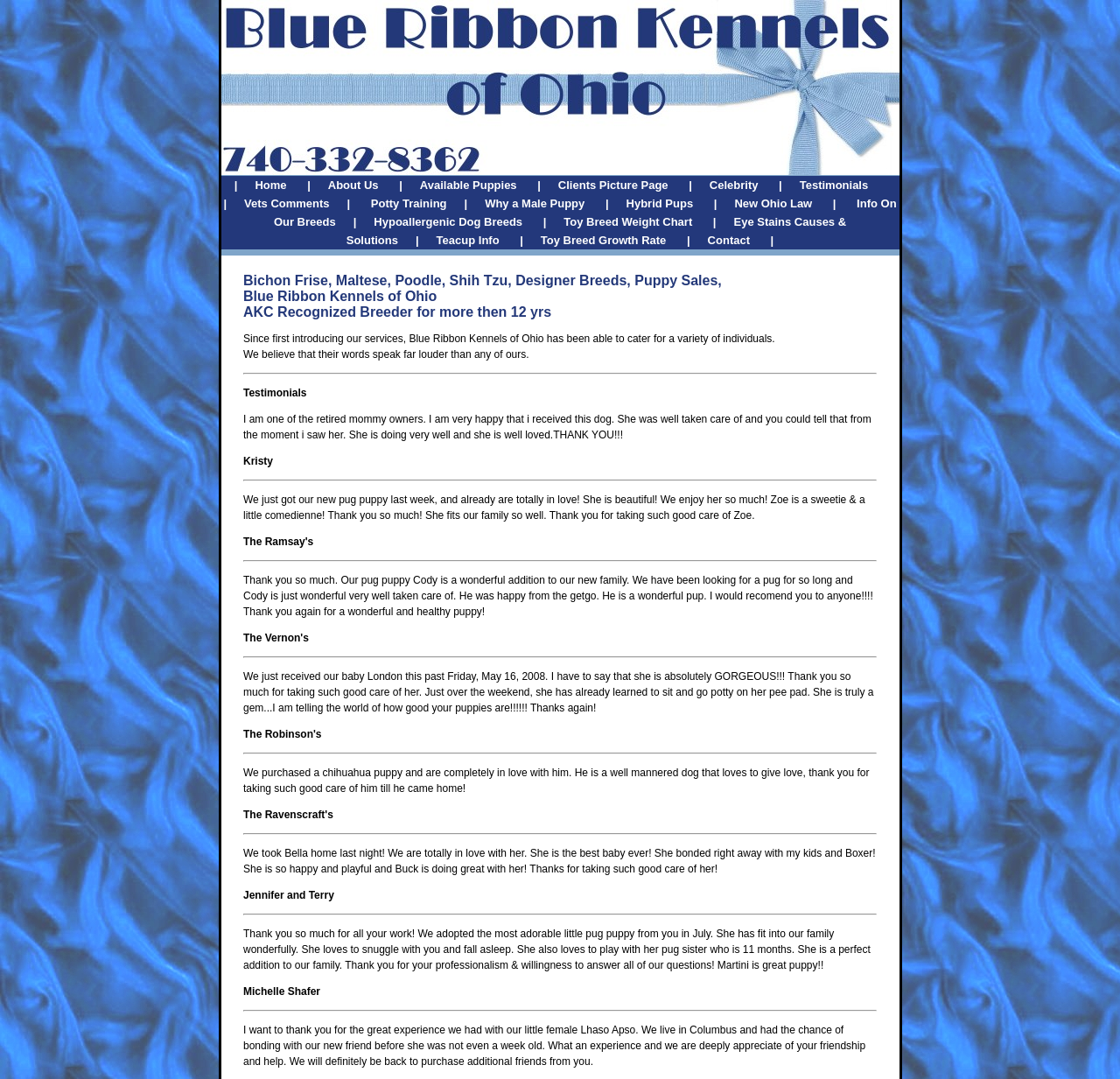Please specify the bounding box coordinates of the element that should be clicked to execute the given instruction: 'Click on the 'Available Puppies' link'. Ensure the coordinates are four float numbers between 0 and 1, expressed as [left, top, right, bottom].

[0.375, 0.165, 0.461, 0.178]